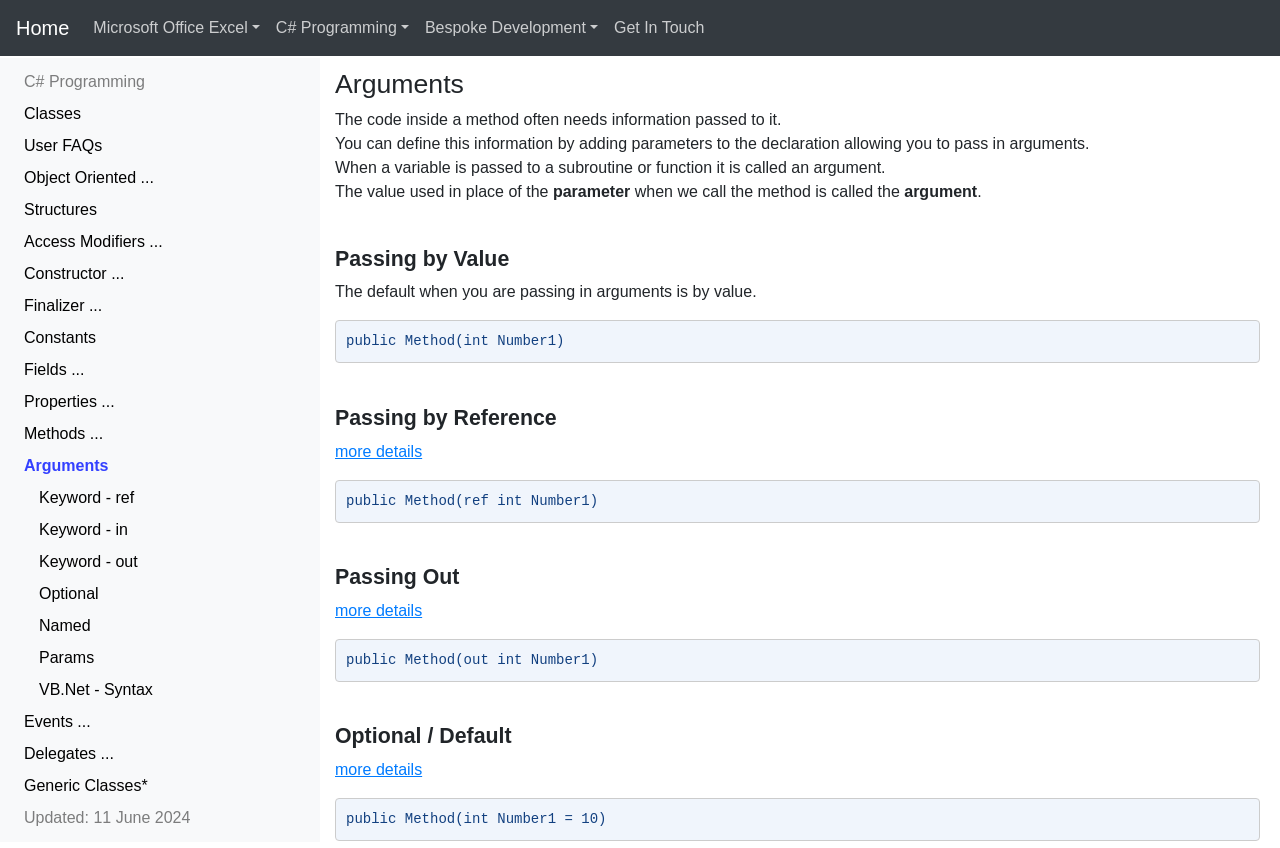Determine the bounding box coordinates for the clickable element to execute this instruction: "Go to Microsoft Office Excel". Provide the coordinates as four float numbers between 0 and 1, i.e., [left, top, right, bottom].

[0.067, 0.009, 0.209, 0.057]